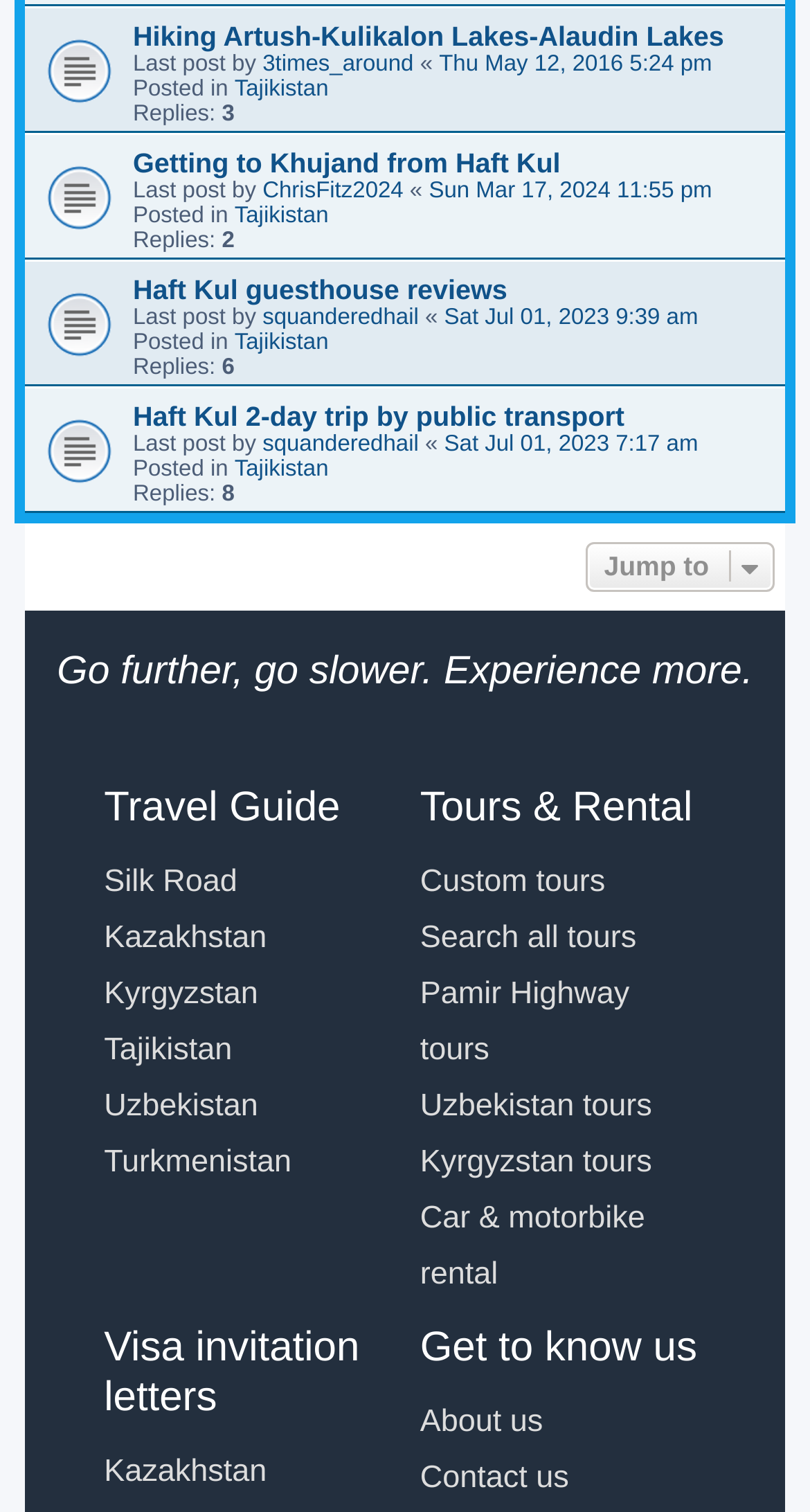Could you specify the bounding box coordinates for the clickable section to complete the following instruction: "Go to Tajikistan travel guide"?

[0.29, 0.135, 0.406, 0.151]